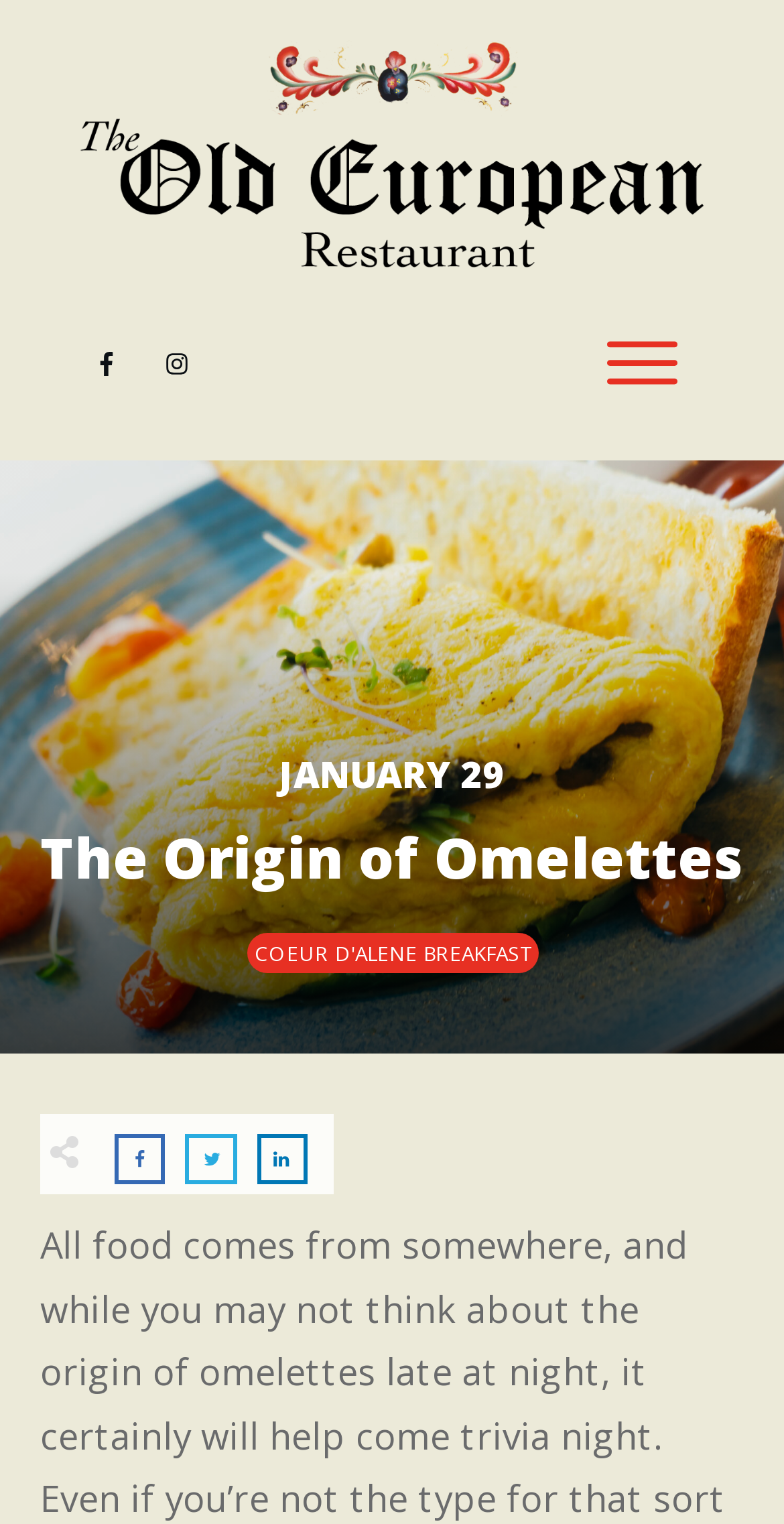How many links are below the main heading?
Answer the question in a detailed and comprehensive manner.

I identified the main heading element as 'The Origin of Omelettes' at coordinates [0.051, 0.538, 0.949, 0.612]. Then, I counted the number of link elements below this heading, which are [544], [495], [497], [499], [581], [583], [535]. There are 7 links below the main heading.